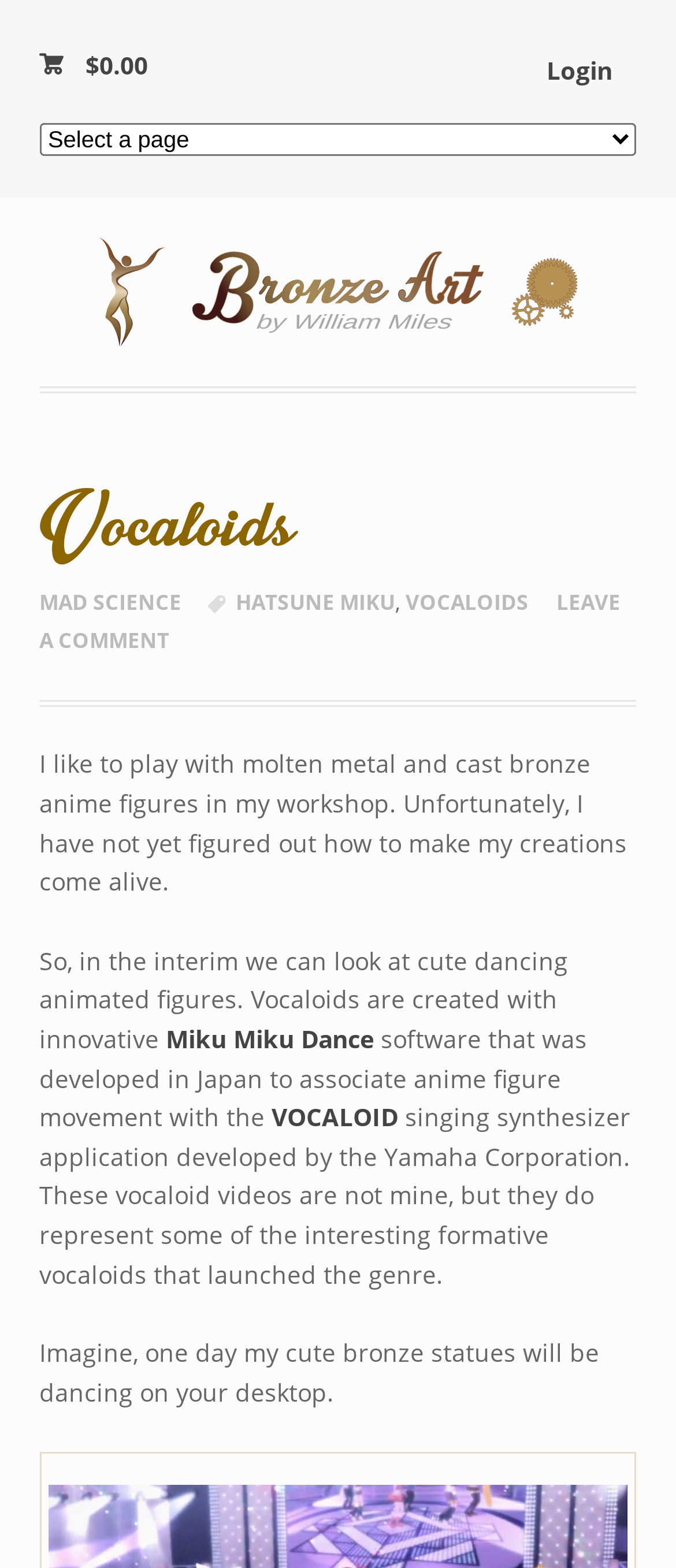What is the name of the singing synthesizer application?
Answer with a single word or phrase, using the screenshot for reference.

VOCALOID